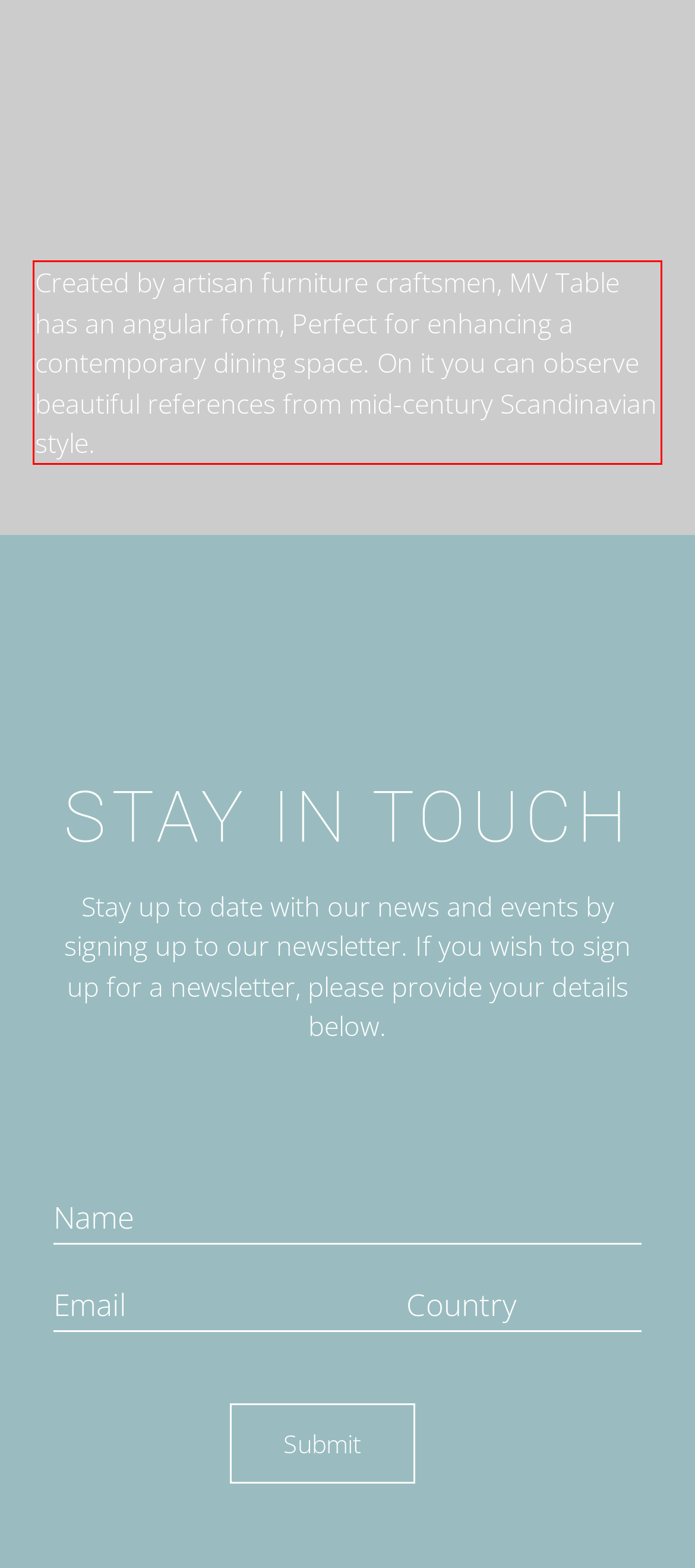Within the screenshot of the webpage, there is a red rectangle. Please recognize and generate the text content inside this red bounding box.

Created by artisan furniture craftsmen, MV Table has an angular form, Perfect for enhancing a contemporary dining space. On it you can observe beautiful references from mid-century Scandinavian style.